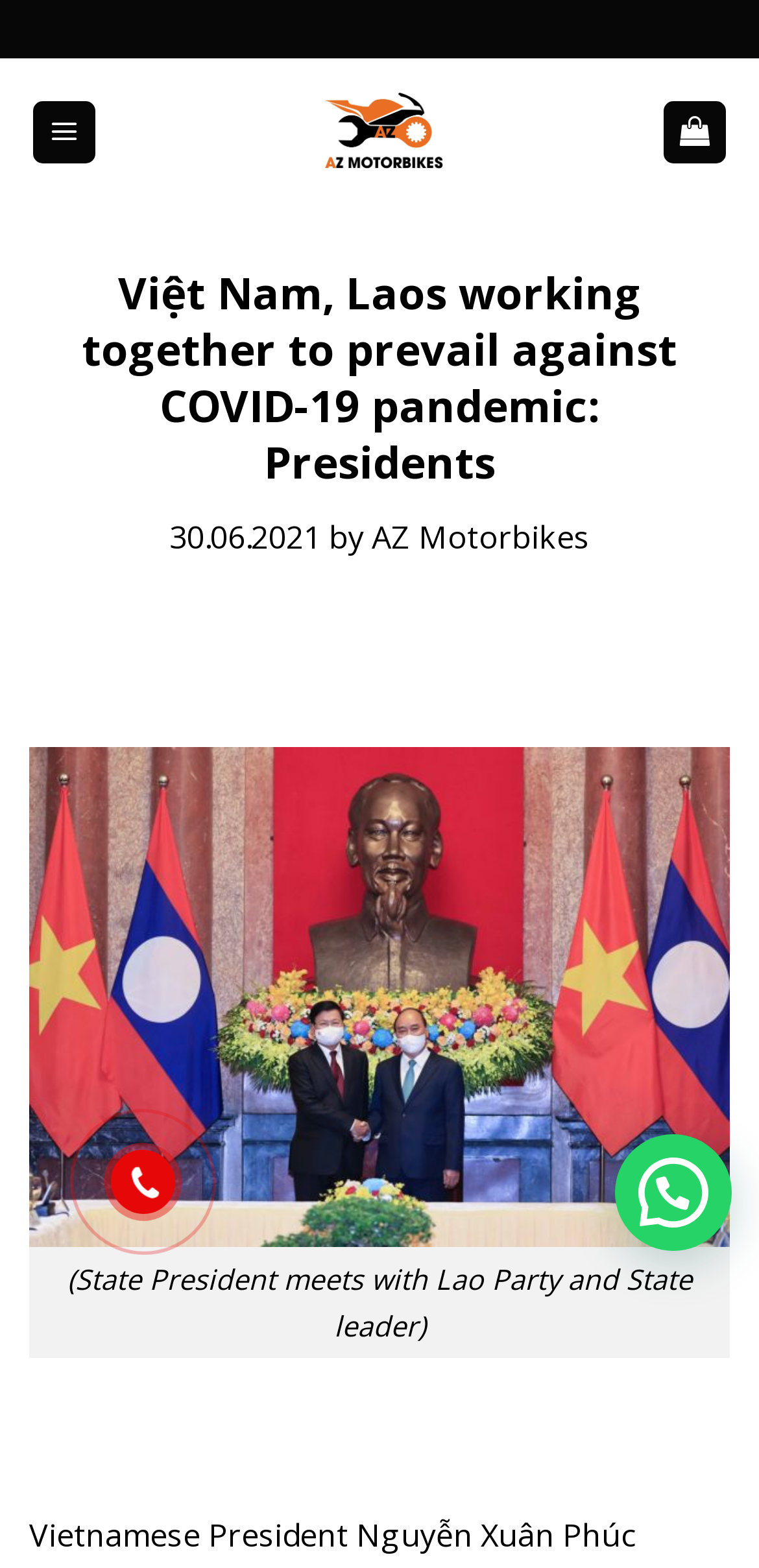What is the date of the article?
Refer to the image and provide a detailed answer to the question.

The StaticText element with the content '30.06.2021 by AZ Motorbikes' suggests that the article was published on June 30, 2021.